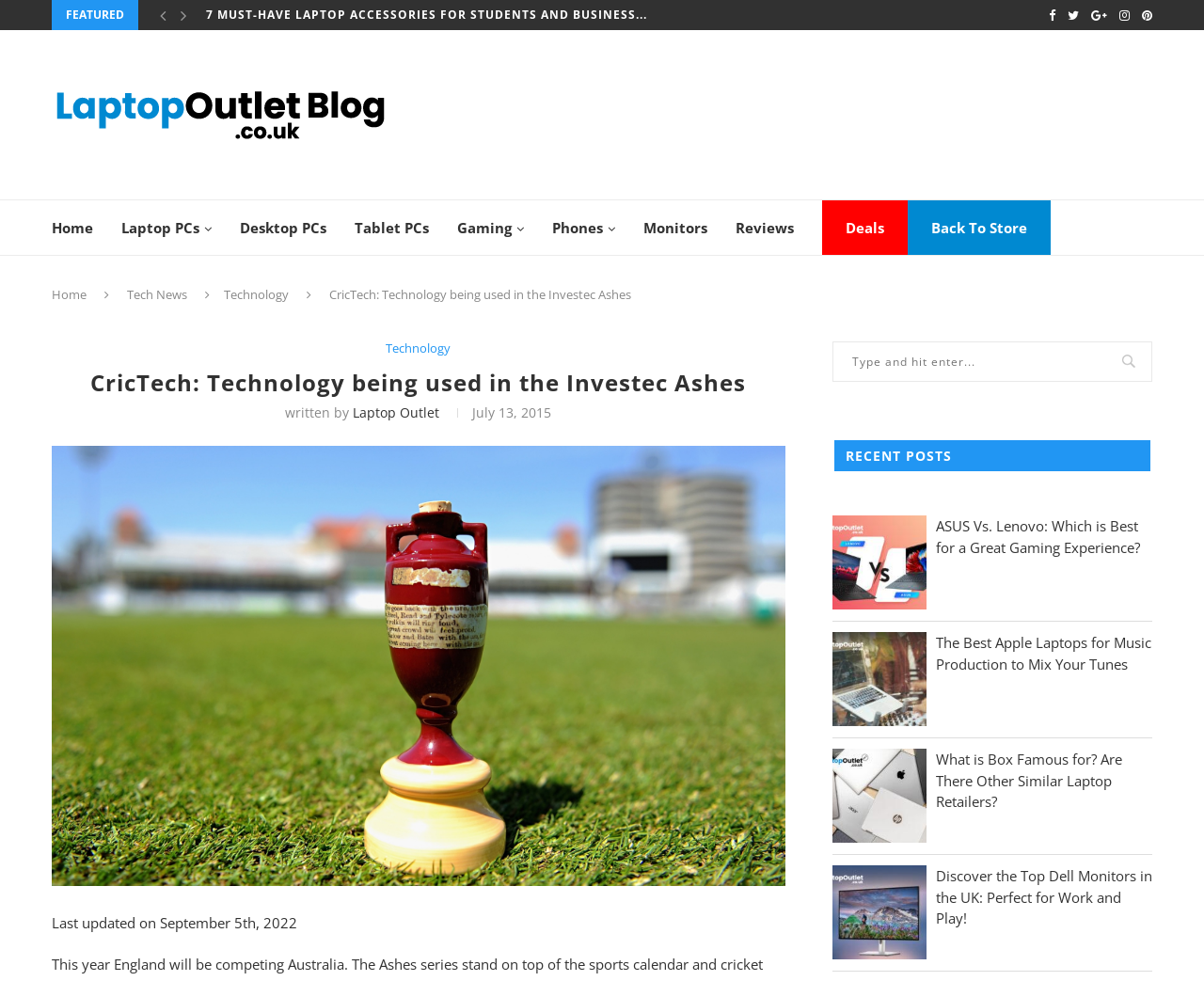Bounding box coordinates are specified in the format (top-left x, top-left y, bottom-right x, bottom-right y). All values are floating point numbers bounded between 0 and 1. Please provide the bounding box coordinate of the region this sentence describes: alt="Laptop Outlet Blog"

[0.043, 0.069, 0.326, 0.088]